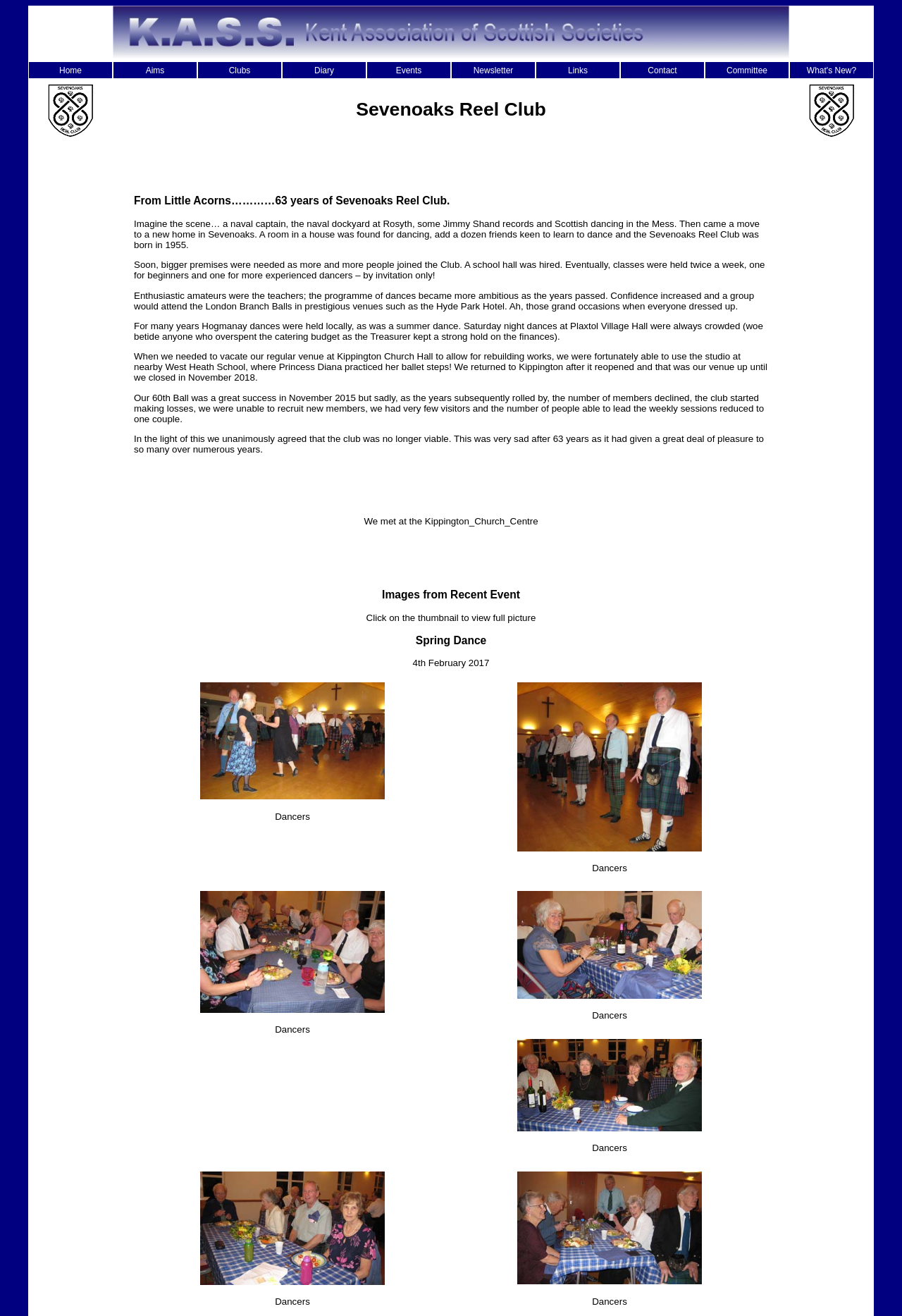Extract the text of the main heading from the webpage.

Sevenoaks Reel Club